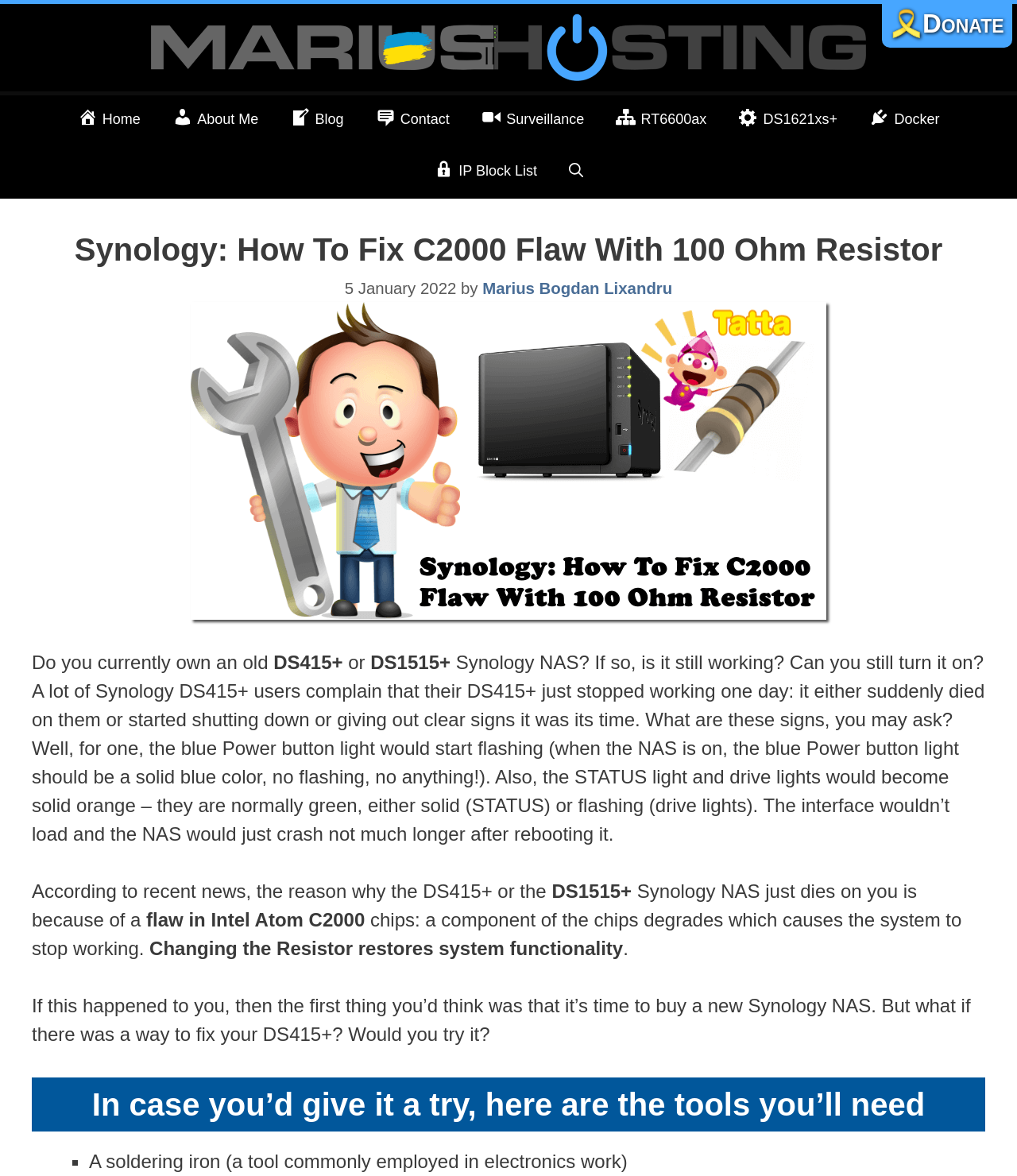Highlight the bounding box coordinates of the element that should be clicked to carry out the following instruction: "Click the 'DS1621xs+' link". The coordinates must be given as four float numbers ranging from 0 to 1, i.e., [left, top, right, bottom].

[0.71, 0.081, 0.839, 0.125]